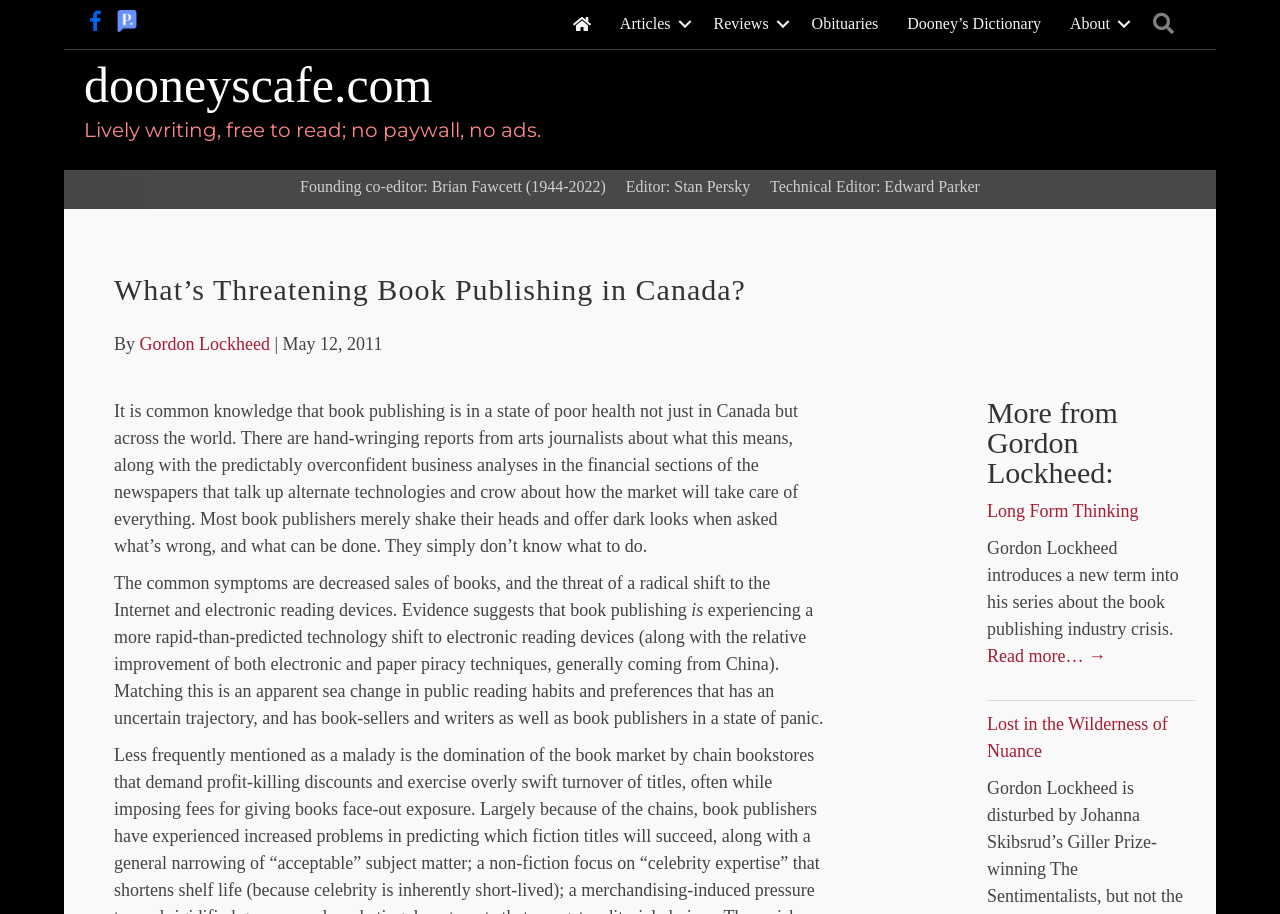Determine the bounding box coordinates of the clickable area required to perform the following instruction: "Read article by Gordon Lockheed". The coordinates should be represented as four float numbers between 0 and 1: [left, top, right, bottom].

[0.109, 0.365, 0.211, 0.387]